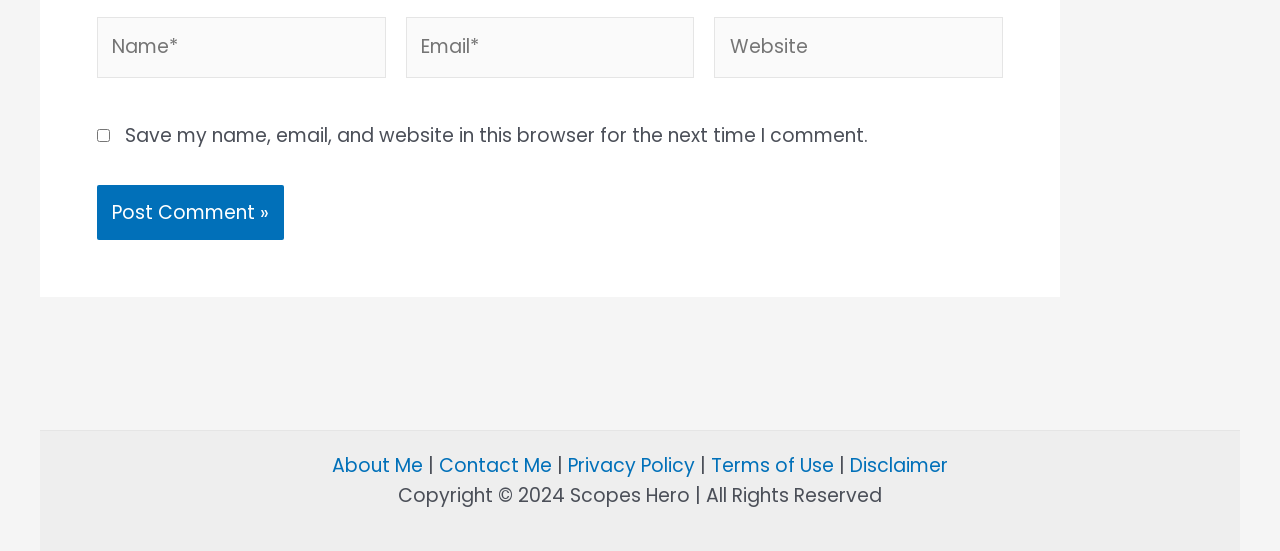Please provide a short answer using a single word or phrase for the question:
What is the text of the copyright notice?

Copyright © 2024 Scopes Hero | All Rights Reserved